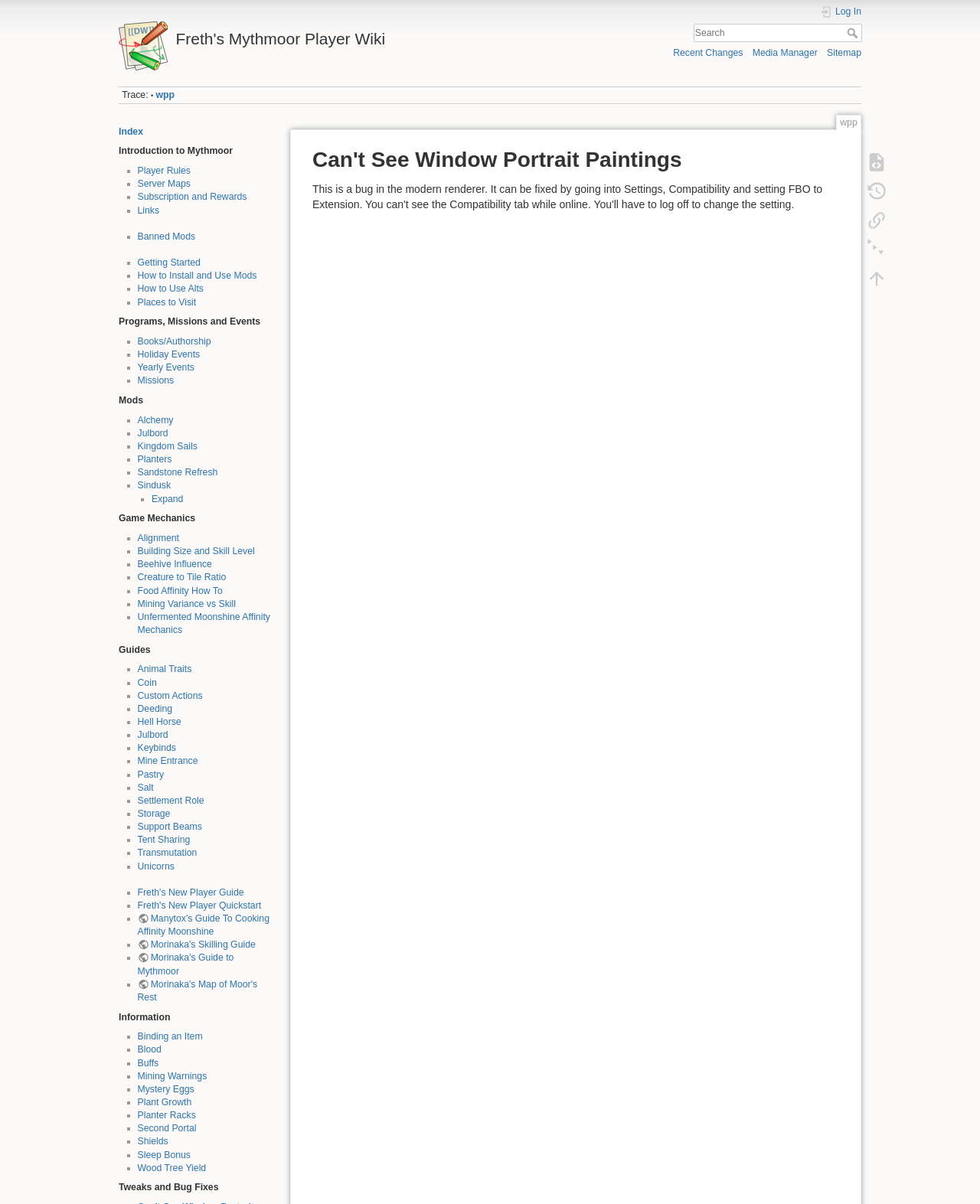Please determine the bounding box coordinates of the section I need to click to accomplish this instruction: "Search for something".

[0.508, 0.02, 0.879, 0.035]